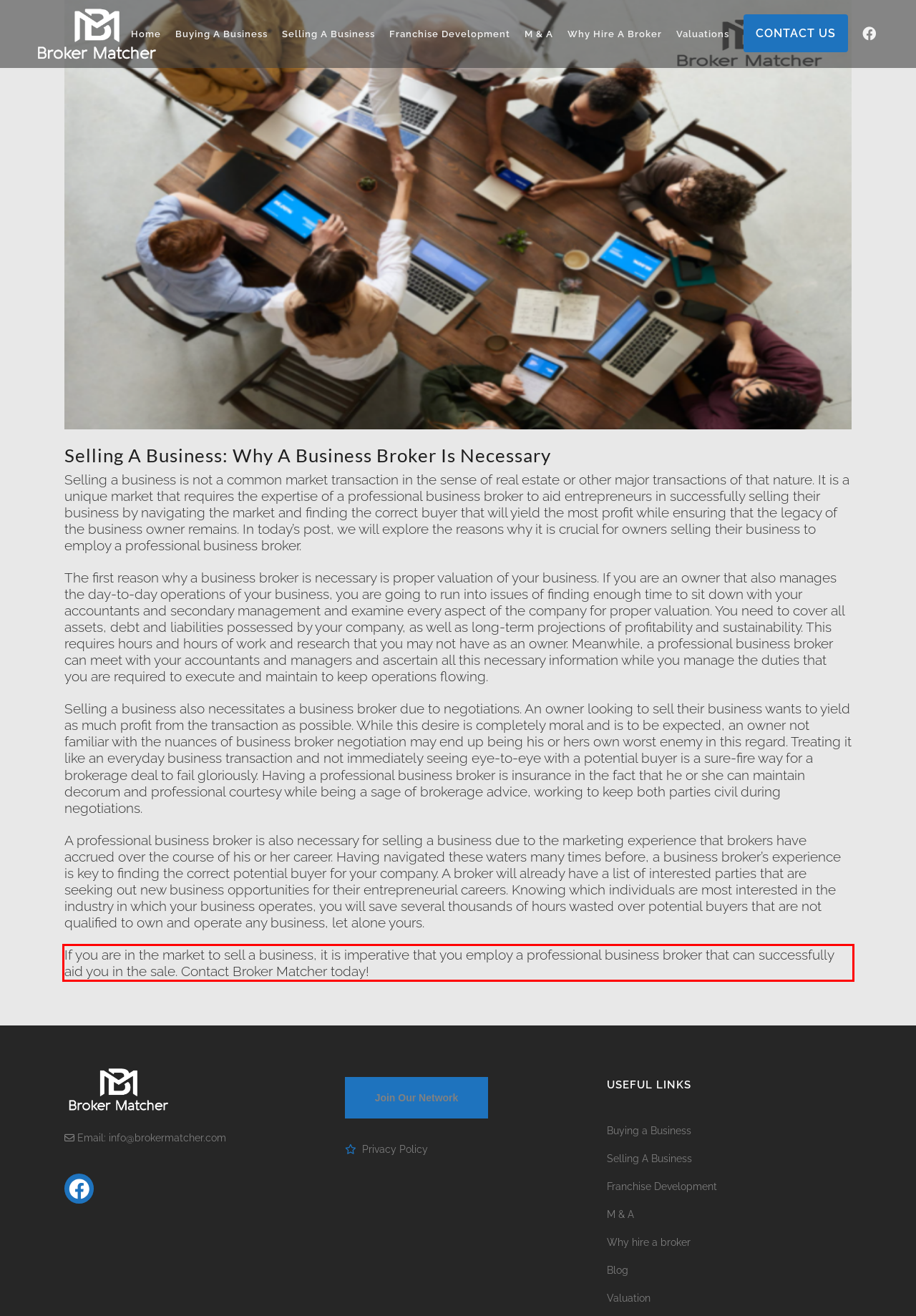Given the screenshot of a webpage, identify the red rectangle bounding box and recognize the text content inside it, generating the extracted text.

If you are in the market to sell a business, it is imperative that you employ a professional business broker that can successfully aid you in the sale. Contact Broker Matcher today!